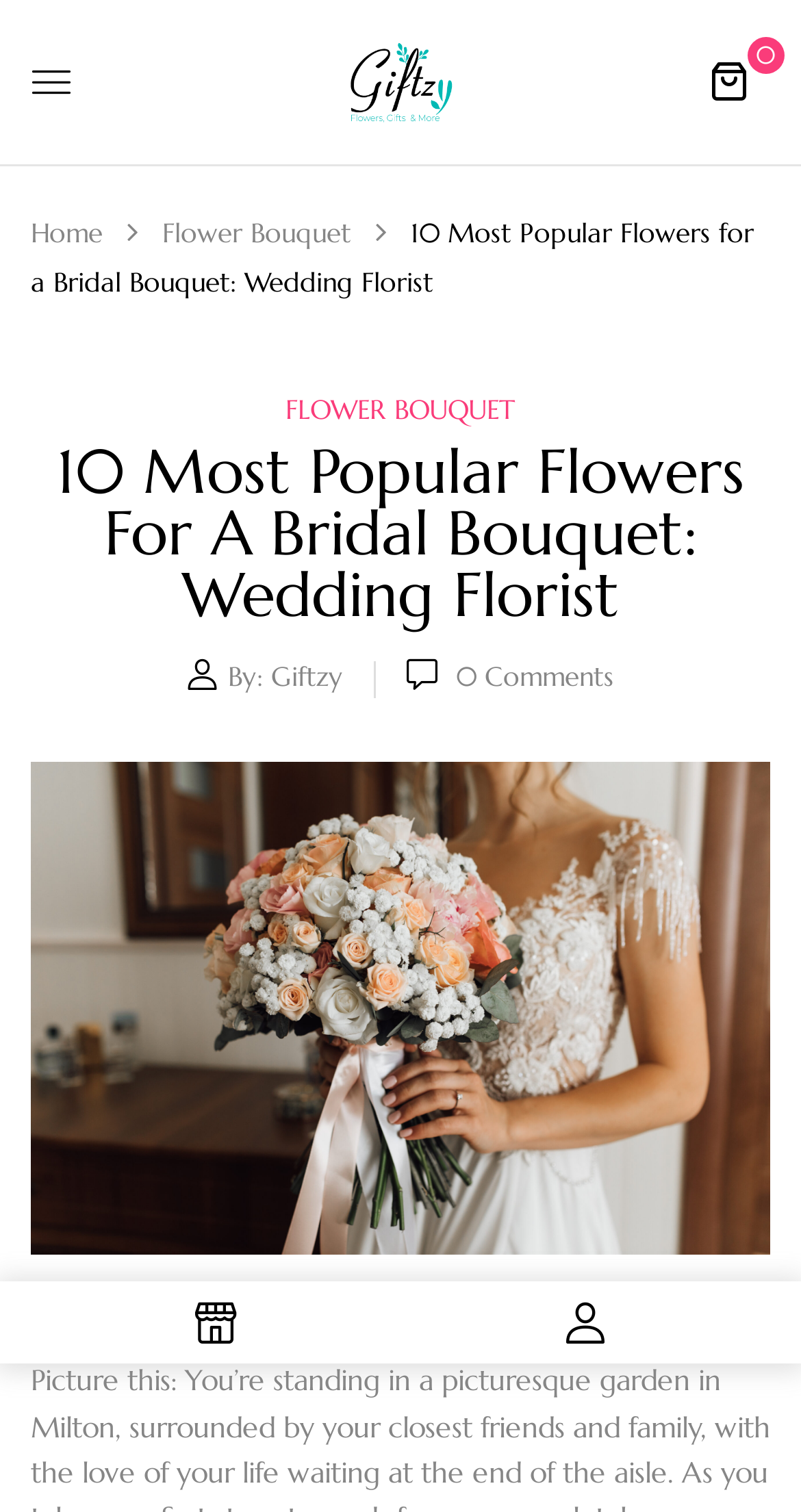Kindly determine the bounding box coordinates for the clickable area to achieve the given instruction: "Explore the wedding florist image".

[0.038, 0.504, 0.962, 0.83]